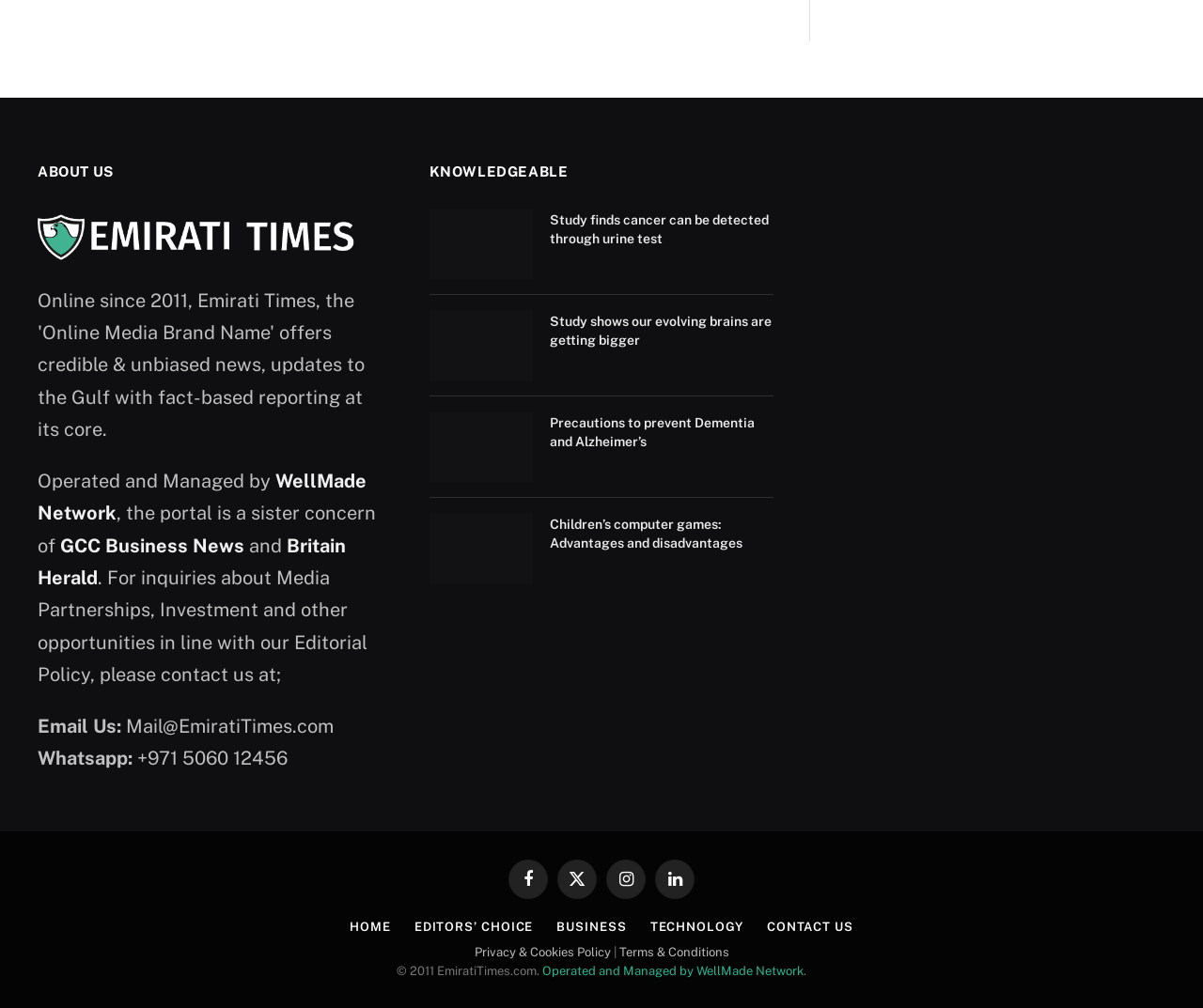What is the name of the portal?
Look at the image and respond with a one-word or short-phrase answer.

EmiratiTimes.com